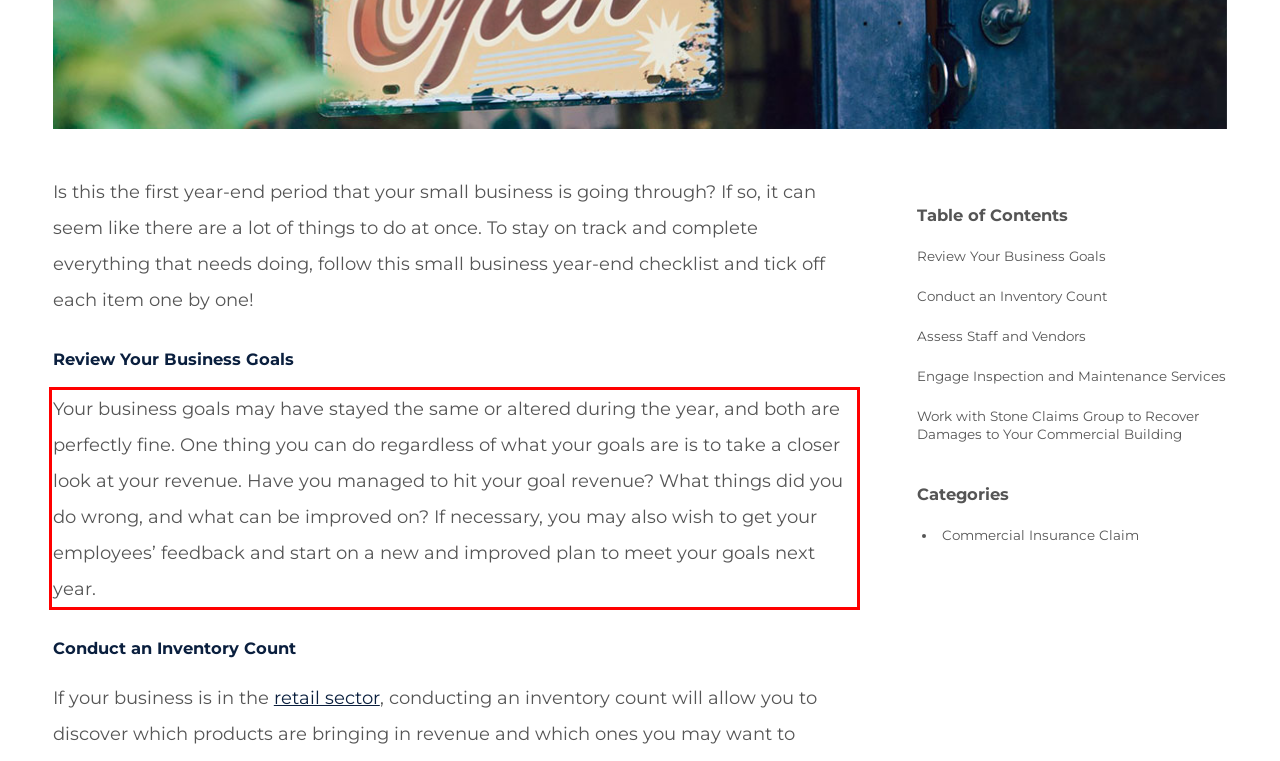Locate the red bounding box in the provided webpage screenshot and use OCR to determine the text content inside it.

Your business goals may have stayed the same or altered during the year, and both are perfectly fine. One thing you can do regardless of what your goals are is to take a closer look at your revenue. Have you managed to hit your goal revenue? What things did you do wrong, and what can be improved on? If necessary, you may also wish to get your employees’ feedback and start on a new and improved plan to meet your goals next year.